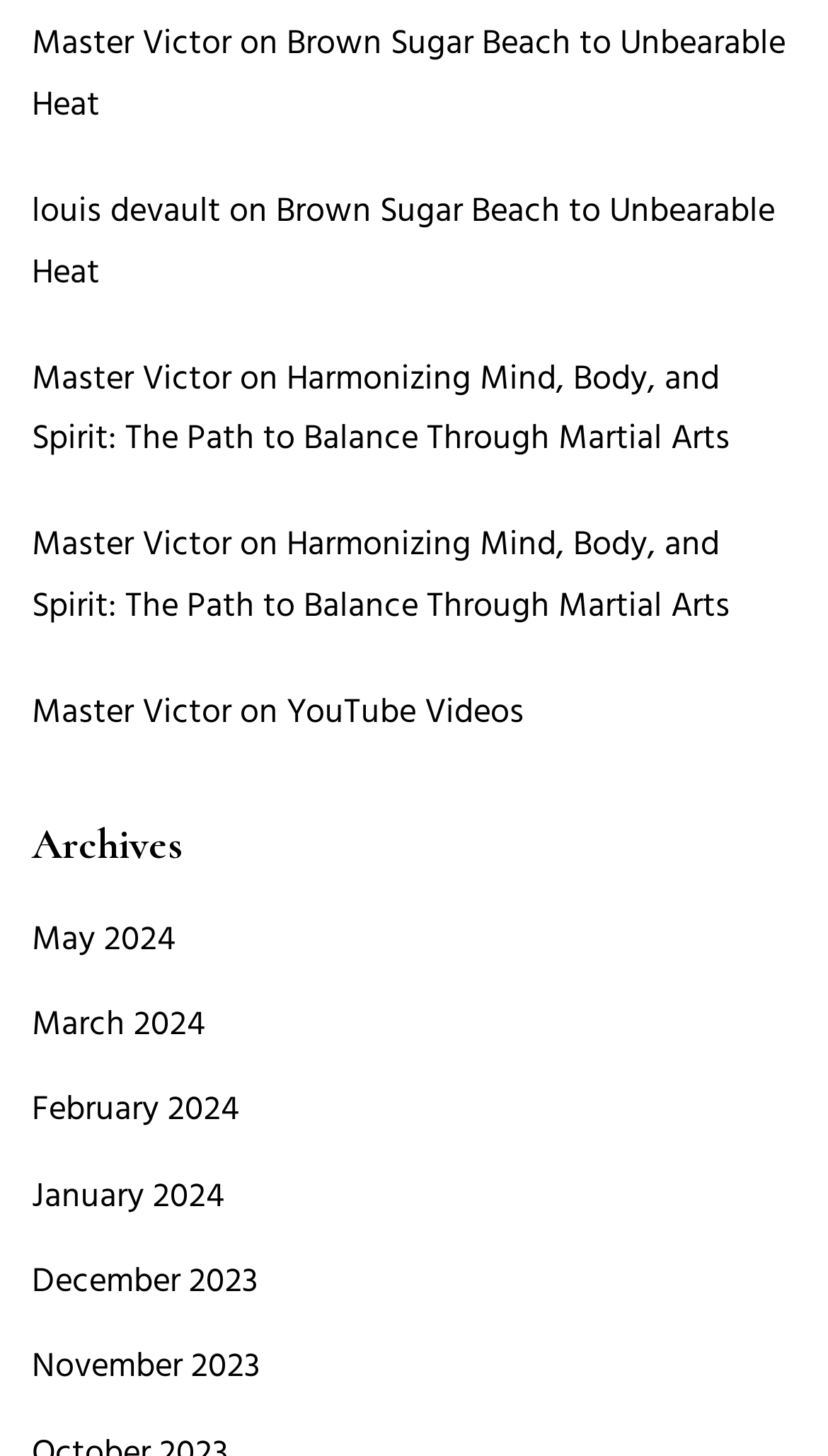Who is the author of the third article?
Provide a one-word or short-phrase answer based on the image.

Master Victor